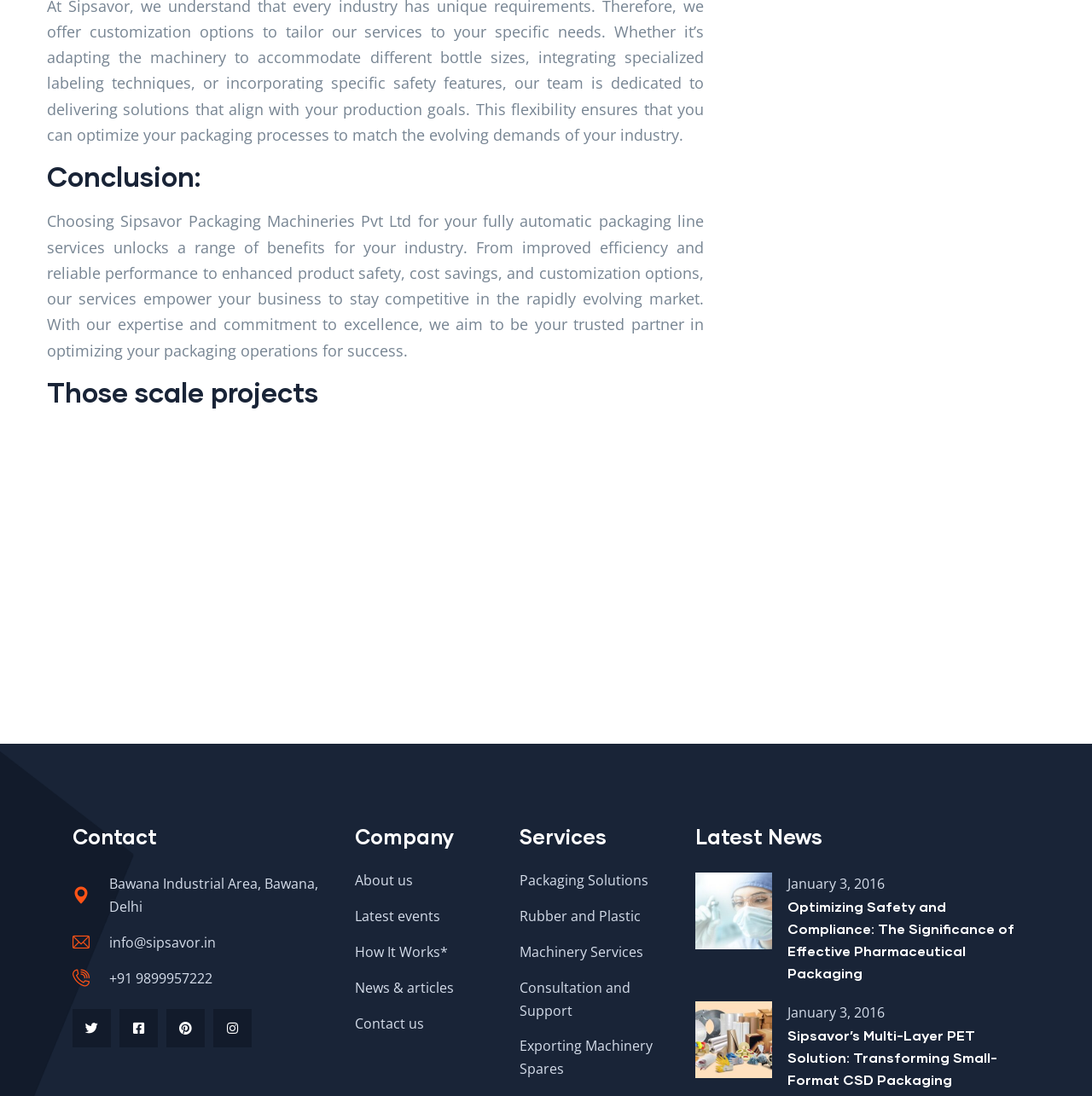Please locate the bounding box coordinates of the element that should be clicked to achieve the given instruction: "Learn about 'Packaging Solutions'".

[0.476, 0.793, 0.613, 0.814]